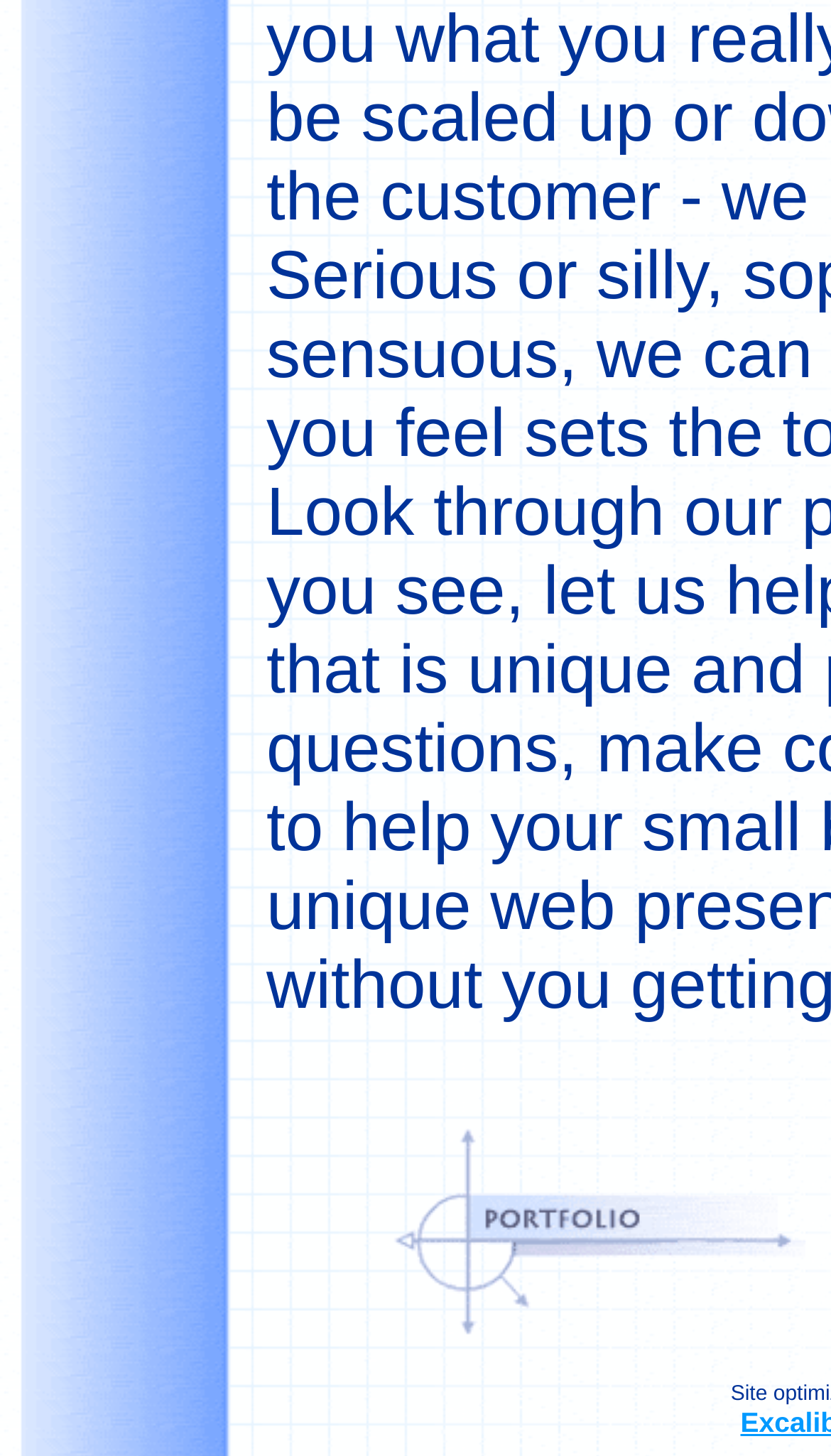Provide the bounding box coordinates of the HTML element this sentence describes: "name="xcal_btn1_01_1"".

[0.467, 0.899, 0.982, 0.923]